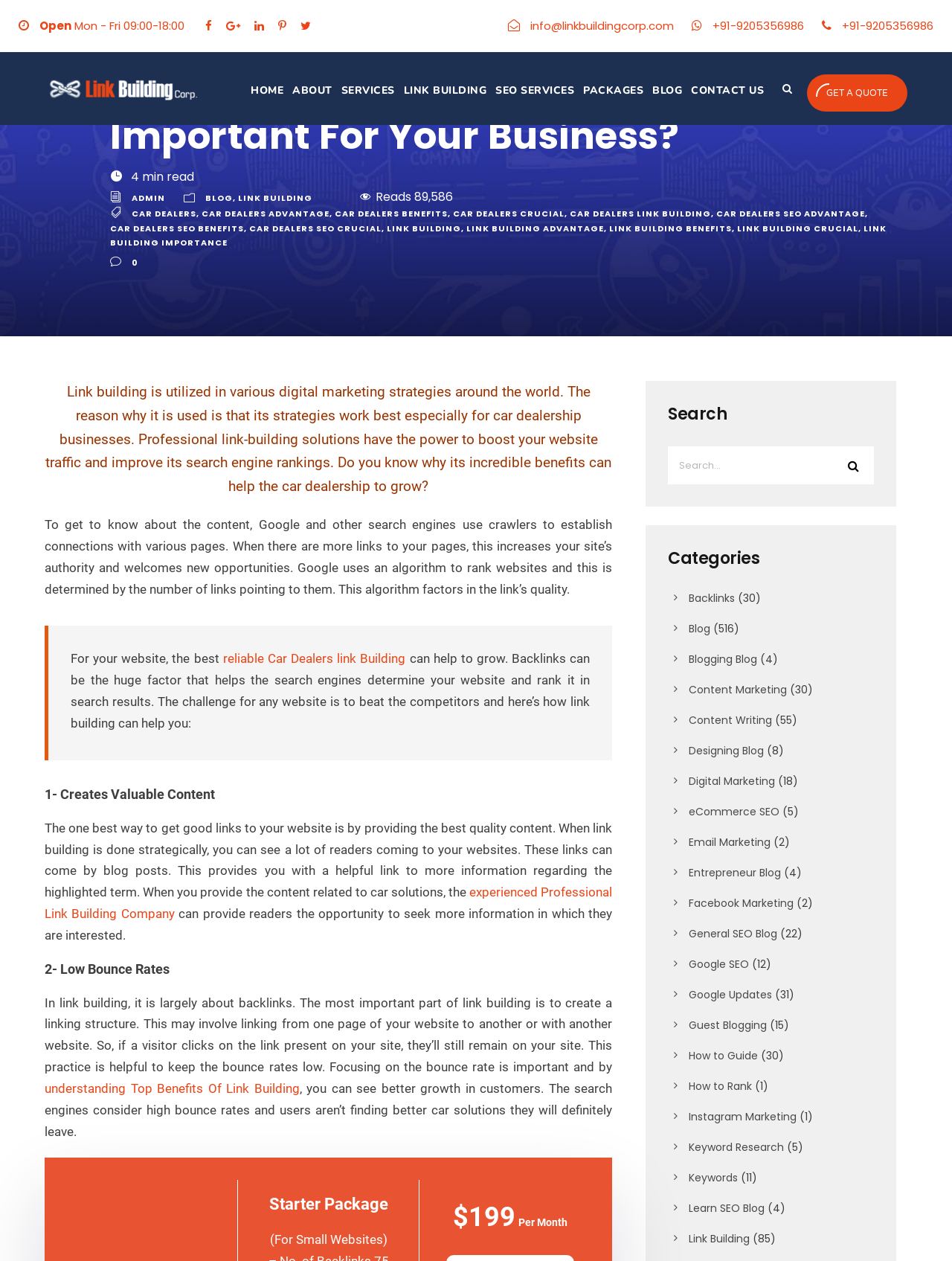Offer a detailed account of what is visible on the webpage.

This webpage is about link building for car dealers, emphasizing its importance for their business. At the top, there is a navigation menu with links to "HOME", "ABOUT", "SERVICES", "LINK BUILDING", "SEO SERVICES", "PACKAGES", "BLOG", and "CONTACT US". On the right side of the navigation menu, there is a "GET A QUOTE" button.

Below the navigation menu, there is a heading that reads "Link Building for Car Dealers: Why it is Important For Your Business?" followed by a brief description of link building and its benefits for car dealership businesses. The description explains how professional link-building solutions can boost website traffic and improve search engine rankings.

The webpage then delves into the details of link building, explaining how search engines like Google use crawlers to establish connections with various pages and how the number of links pointing to a website determines its authority. There is a blockquote that highlights the importance of reliable car dealers link building for growing a website.

The webpage is divided into sections, each discussing a specific aspect of link building. The first section explains how creating valuable content can help attract readers and provide opportunities for link building. The second section discusses the importance of low bounce rates and how link building can help achieve this.

Further down the page, there are sections that describe different packages offered by the company, including a "Starter Package" for small websites, which costs $199 per month.

On the right side of the page, there is a search bar and a list of categories, including "Backlinks", "Blog", and "Blogging Blog", with the number of articles in each category displayed in parentheses.

Overall, the webpage provides a comprehensive overview of link building and its benefits for car dealers, while also promoting the services offered by the company.